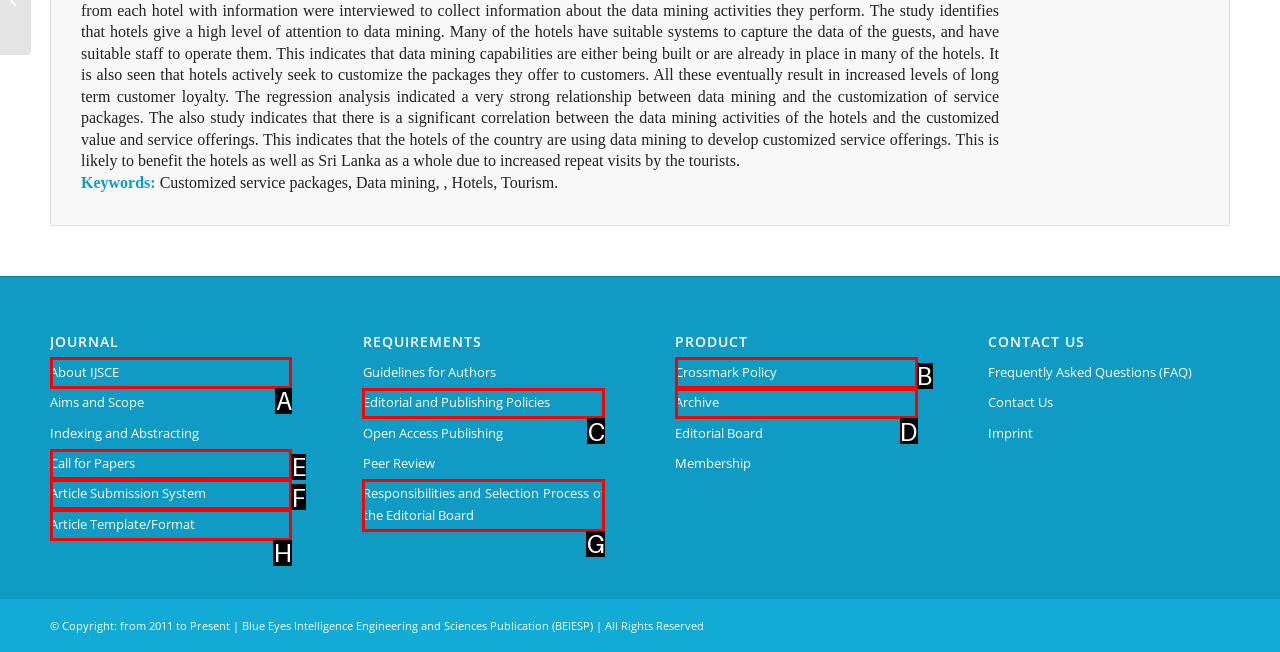From the provided choices, determine which option matches the description: Archive. Respond with the letter of the correct choice directly.

D